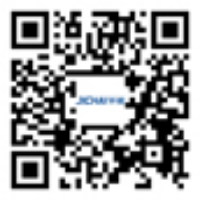Please give a one-word or short phrase response to the following question: 
What industry is the company mentioned in the surrounding text related to?

Gas power generation equipment